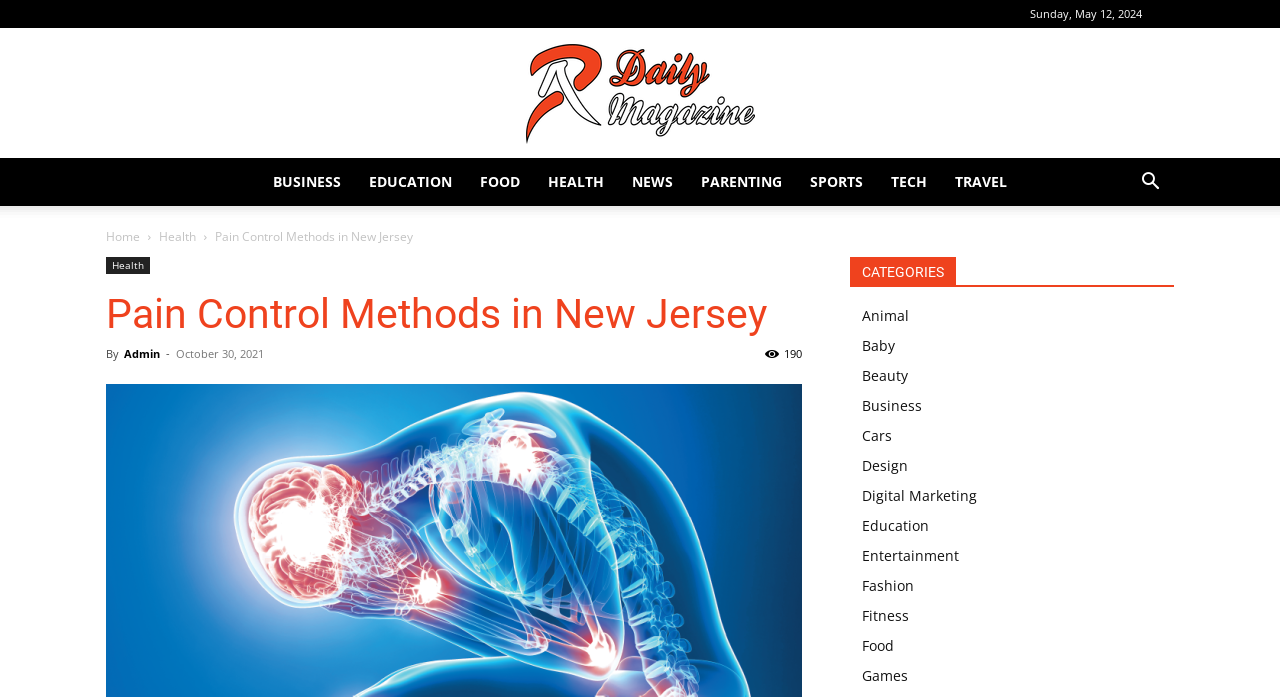Please specify the bounding box coordinates of the clickable section necessary to execute the following command: "Read the article about 'Pain Control Methods in New Jersey'".

[0.083, 0.415, 0.627, 0.486]